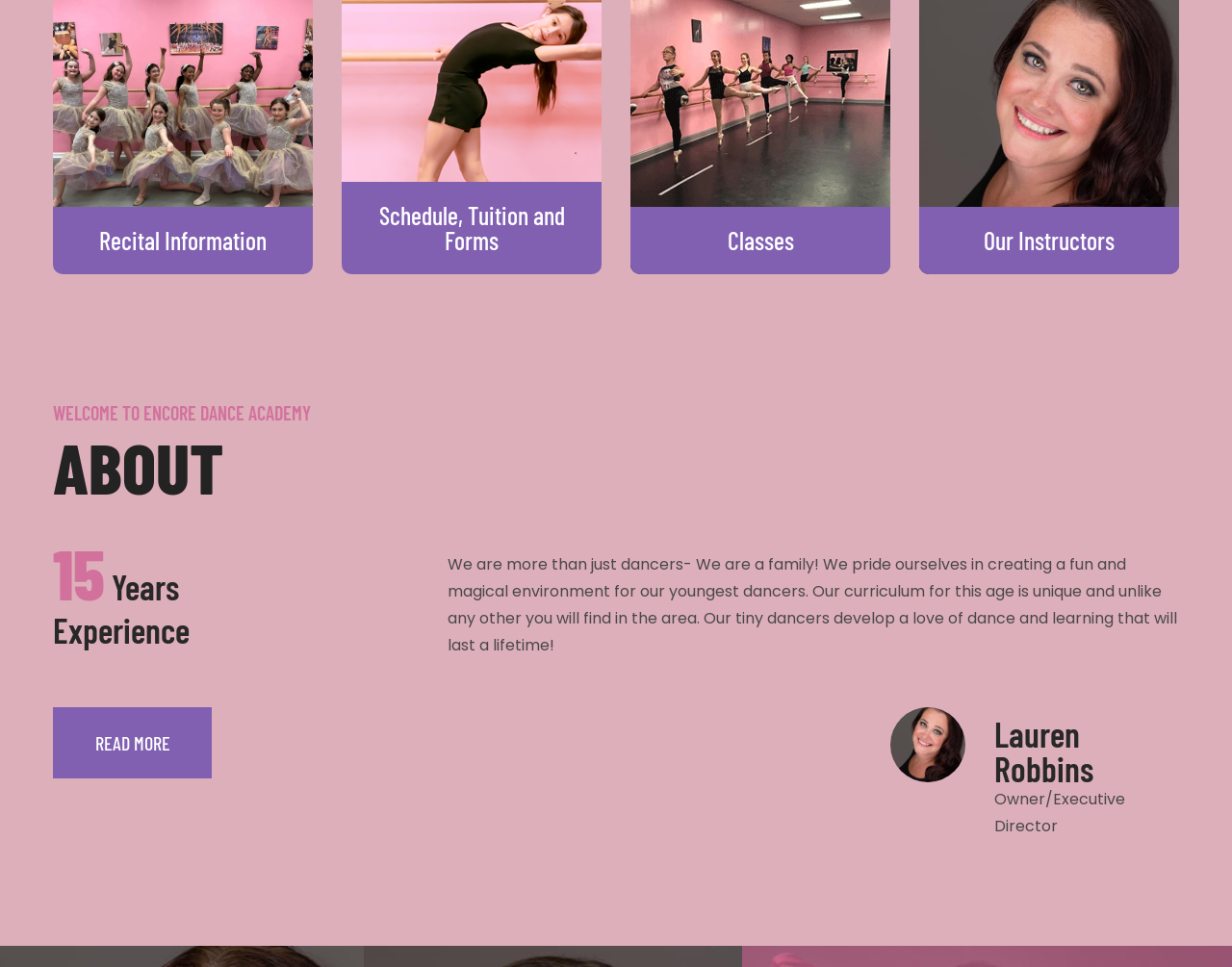Can you find the bounding box coordinates for the element to click on to achieve the instruction: "Learn more about Schedule, Tuition and Forms"?

[0.277, 0.028, 0.488, 0.123]